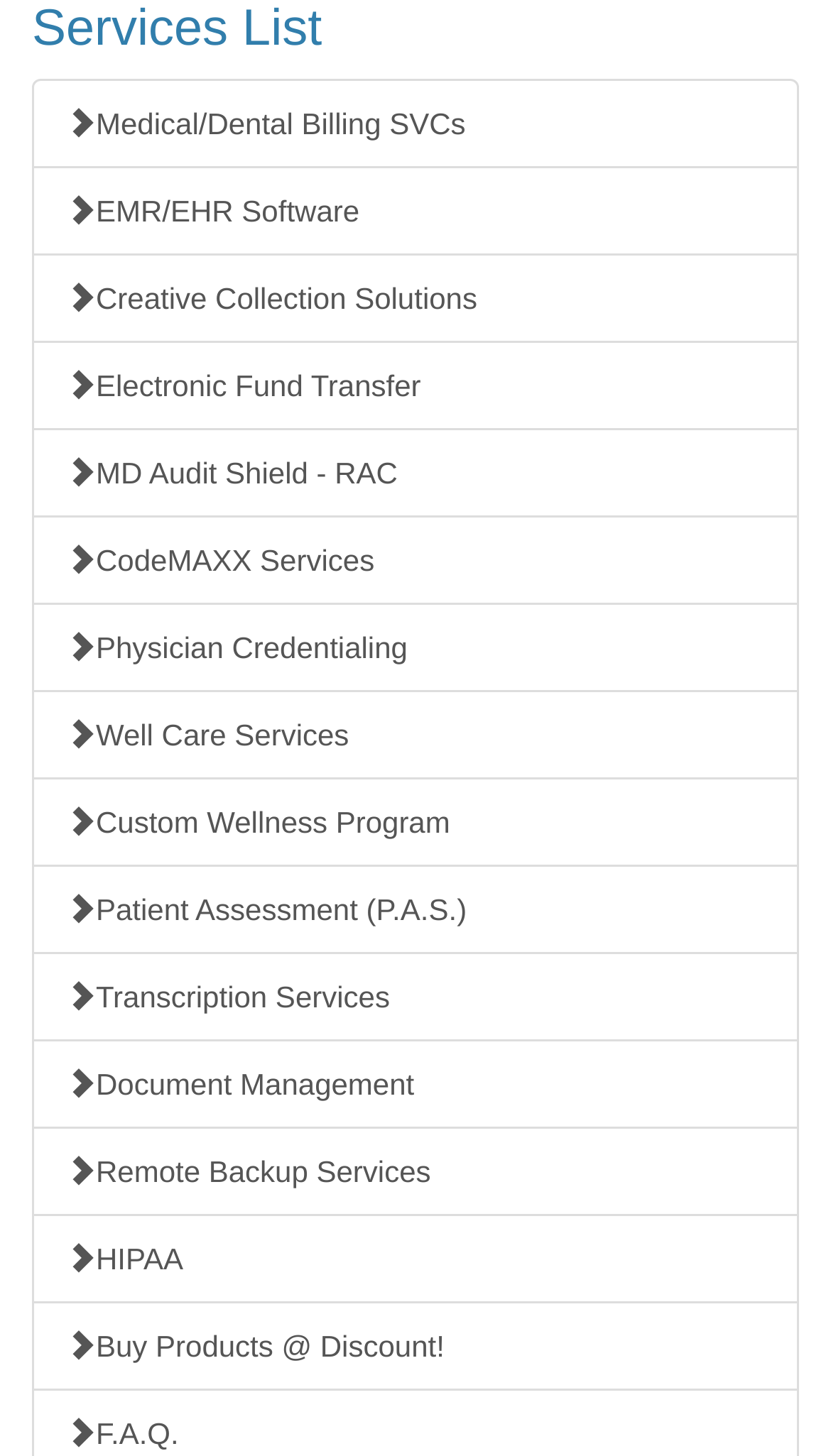Specify the bounding box coordinates of the area to click in order to execute this command: 'Discover MD Audit Shield - RAC'. The coordinates should consist of four float numbers ranging from 0 to 1, and should be formatted as [left, top, right, bottom].

[0.038, 0.294, 0.962, 0.356]